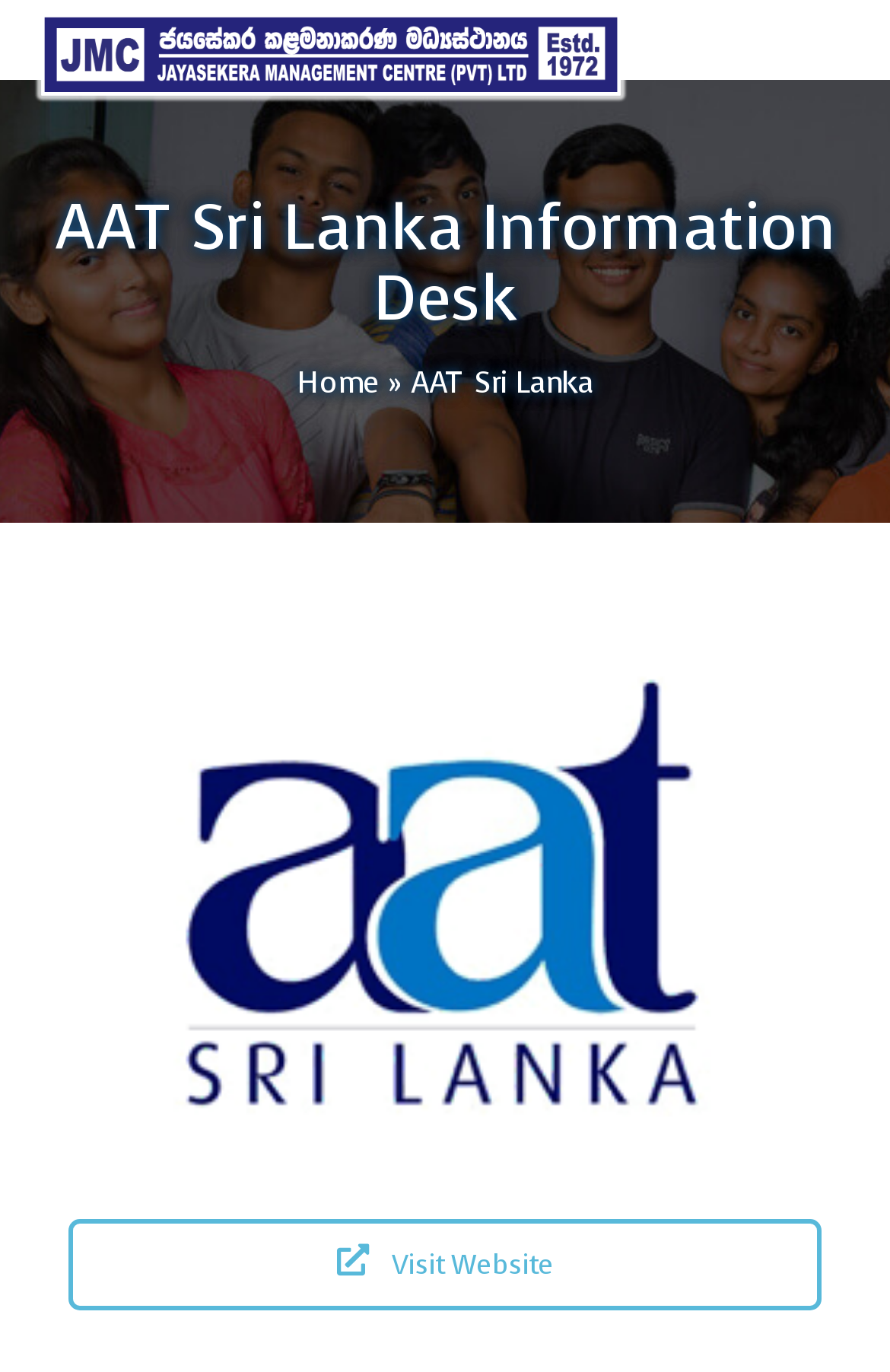Please examine the image and answer the question with a detailed explanation:
What is the position of the image on the webpage?

According to the bounding box coordinates, the image is positioned between 0.077 and 0.923 horizontally, and between 0.447 and 0.856 vertically, which suggests that it is centered on the webpage.